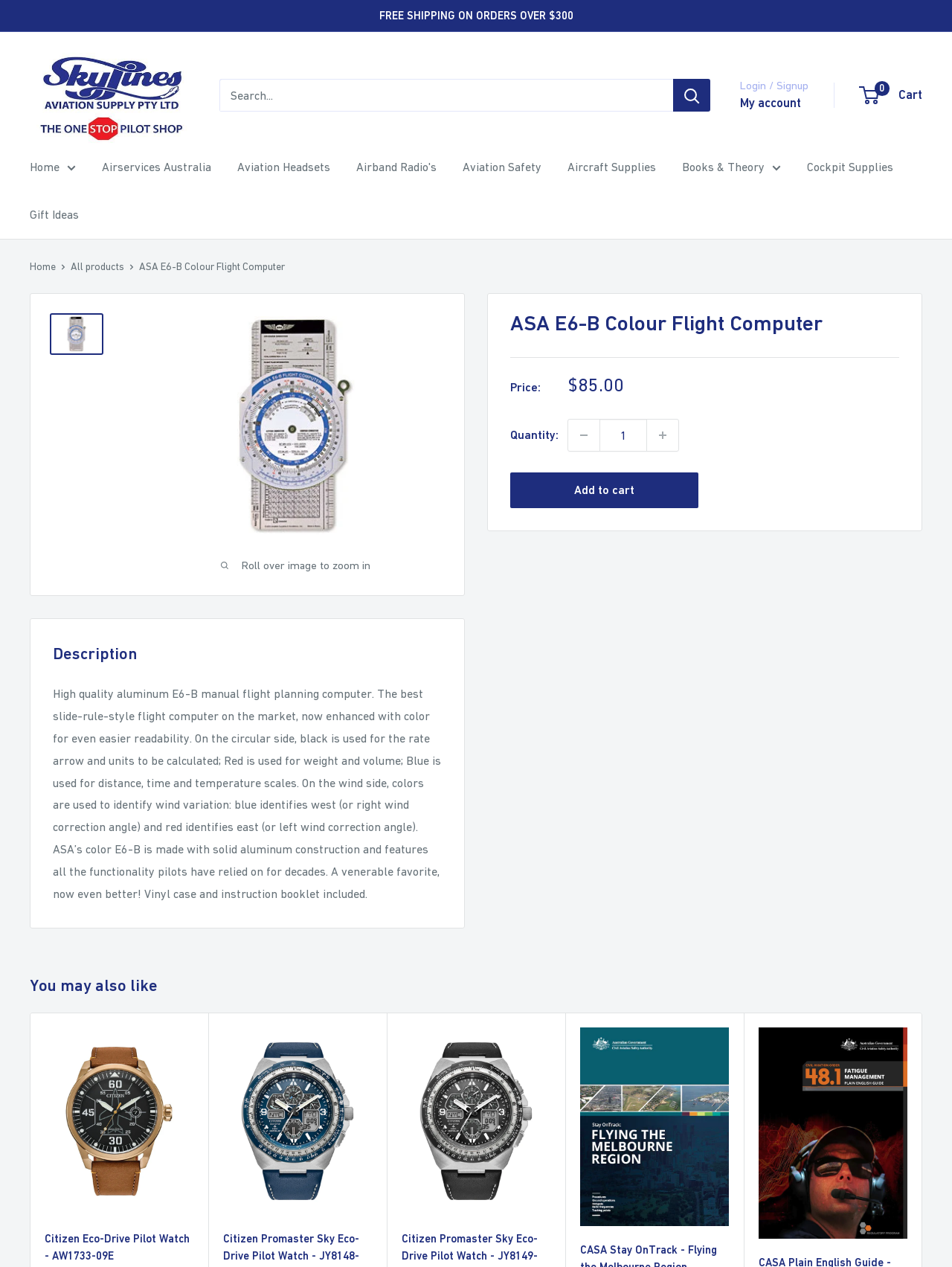Extract the primary heading text from the webpage.

ASA E6-B Colour Flight Computer